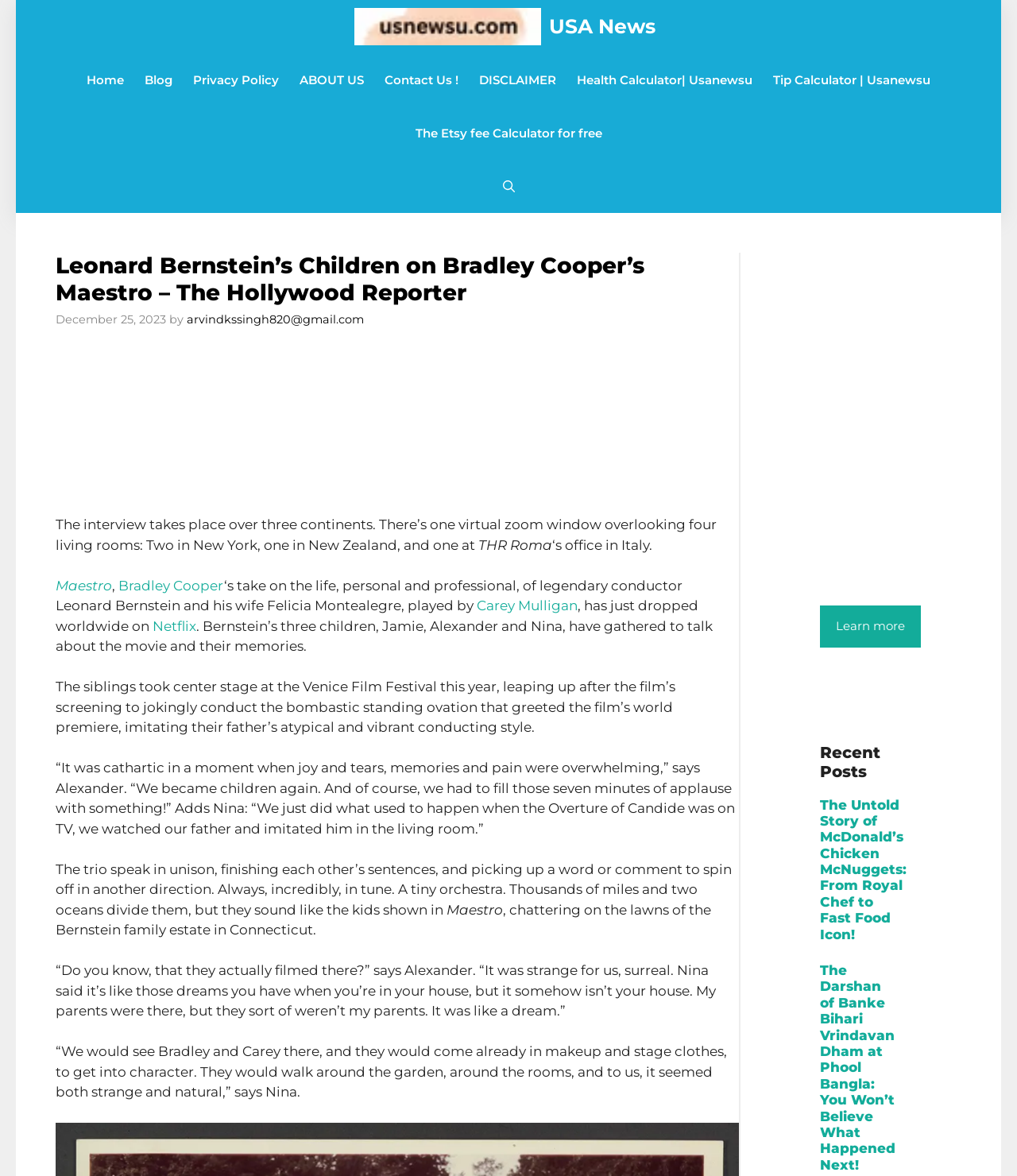Write an extensive caption that covers every aspect of the webpage.

This webpage is an article from The Hollywood Reporter, focusing on Leonard Bernstein's children and their thoughts on Bradley Cooper's movie "Maestro". At the top of the page, there is a navigation bar with links to various sections, including "USA News", "Home", "Blog", and more. Below the navigation bar, there is a header section with the title of the article, "Leonard Bernstein's Children on Bradley Cooper's Maestro", along with the date "December 25, 2023" and the author's name.

The main content of the article is divided into several paragraphs, with the first paragraph describing the interview setting and the Bernstein children's reactions to the movie. The text is accompanied by links to relevant names and terms, such as "Maestro", "Bradley Cooper", and "Carey Mulligan". The article also includes quotes from the Bernstein children, Alexander and Nina, discussing their experiences and memories of their father.

On the right side of the page, there are several sections, including "Product Highlight" with a brief description and a "Learn more" link, and "Recent Posts" with links to other articles, such as "The Untold Story of McDonald's Chicken McNuggets" and "The Darshan of Banke Bihari Vrindavan Dham at Phool Bangla".